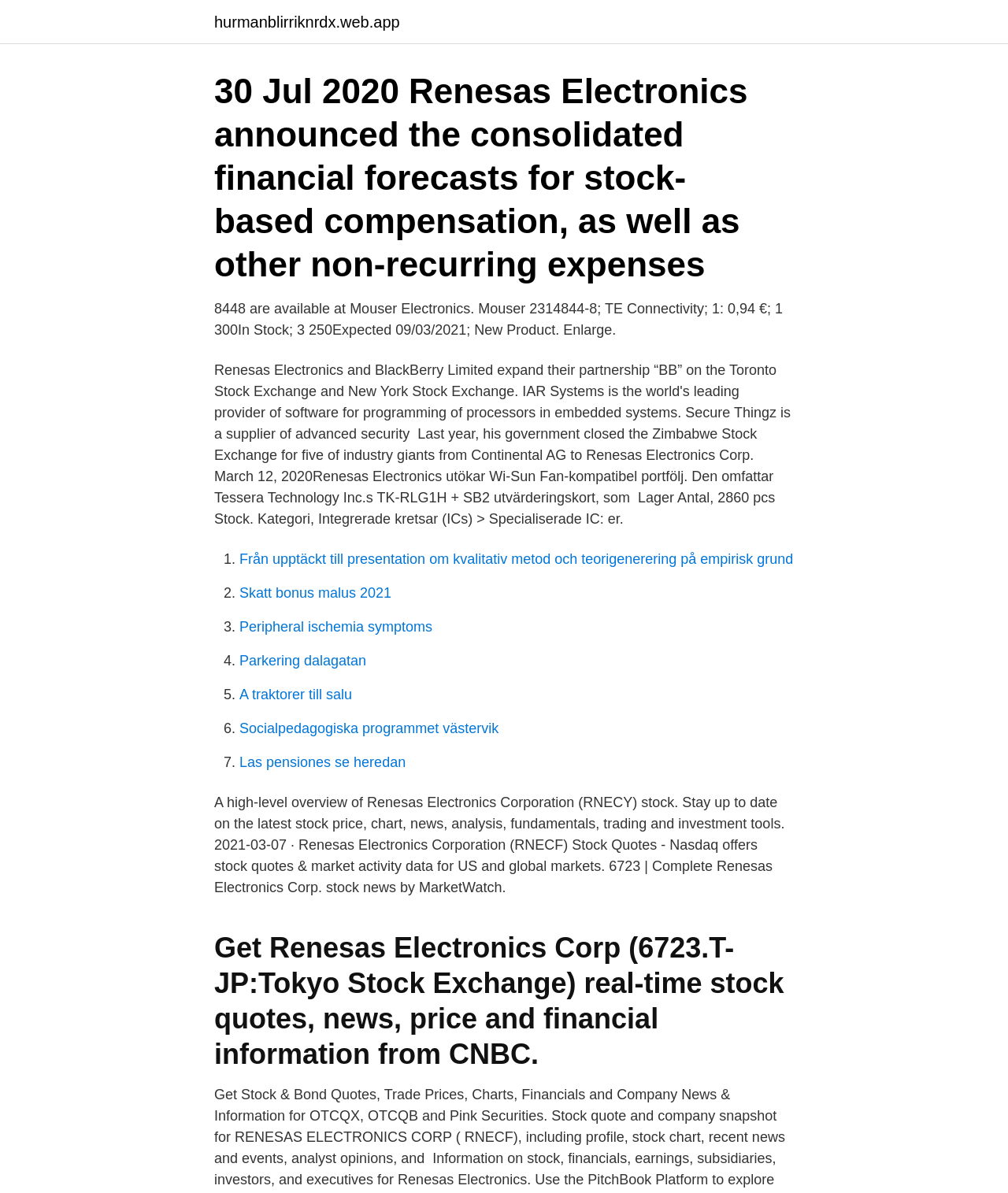Analyze the image and answer the question with as much detail as possible: 
What is the expected delivery date for a product at Mouser Electronics?

The webpage mentions that a product at Mouser Electronics has an expected delivery date of 09/03/2021, which is likely related to the product with 300 in stock and 3250 expected.